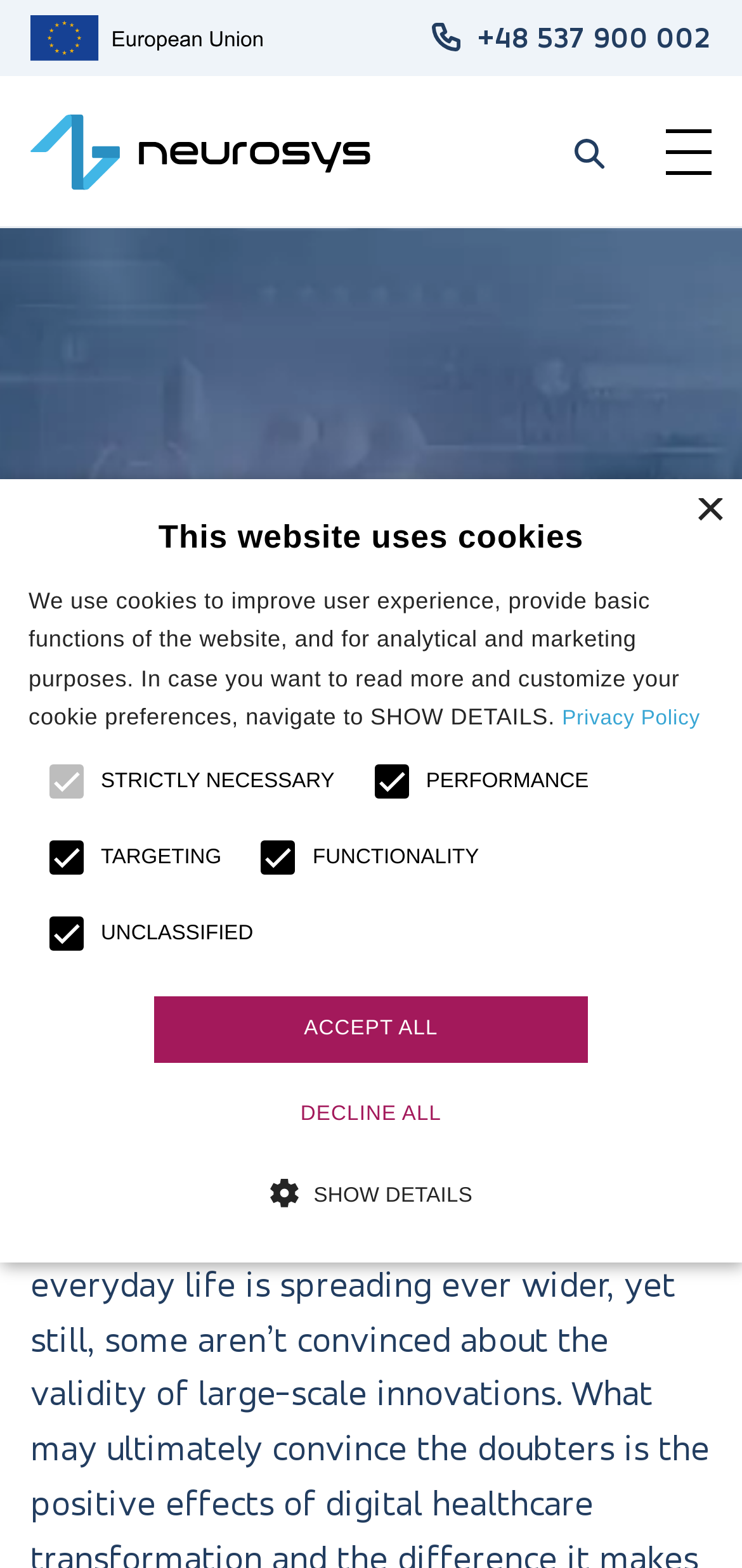Kindly determine the bounding box coordinates of the area that needs to be clicked to fulfill this instruction: "Read the article about digital transformation in healthcare".

[0.041, 0.384, 0.959, 0.47]